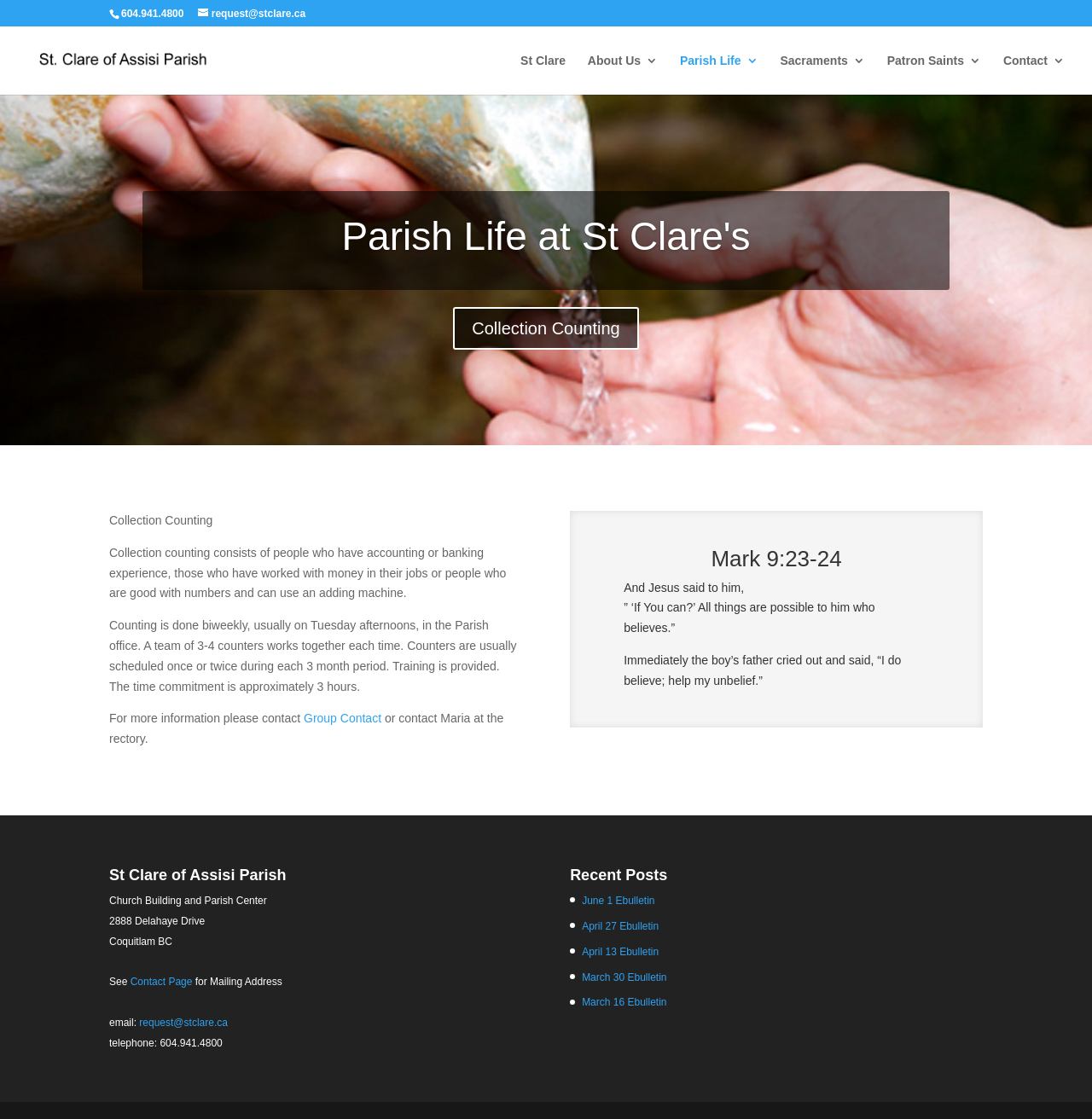Provide the bounding box coordinates of the HTML element described by the text: "June 1 Ebulletin".

[0.533, 0.8, 0.6, 0.81]